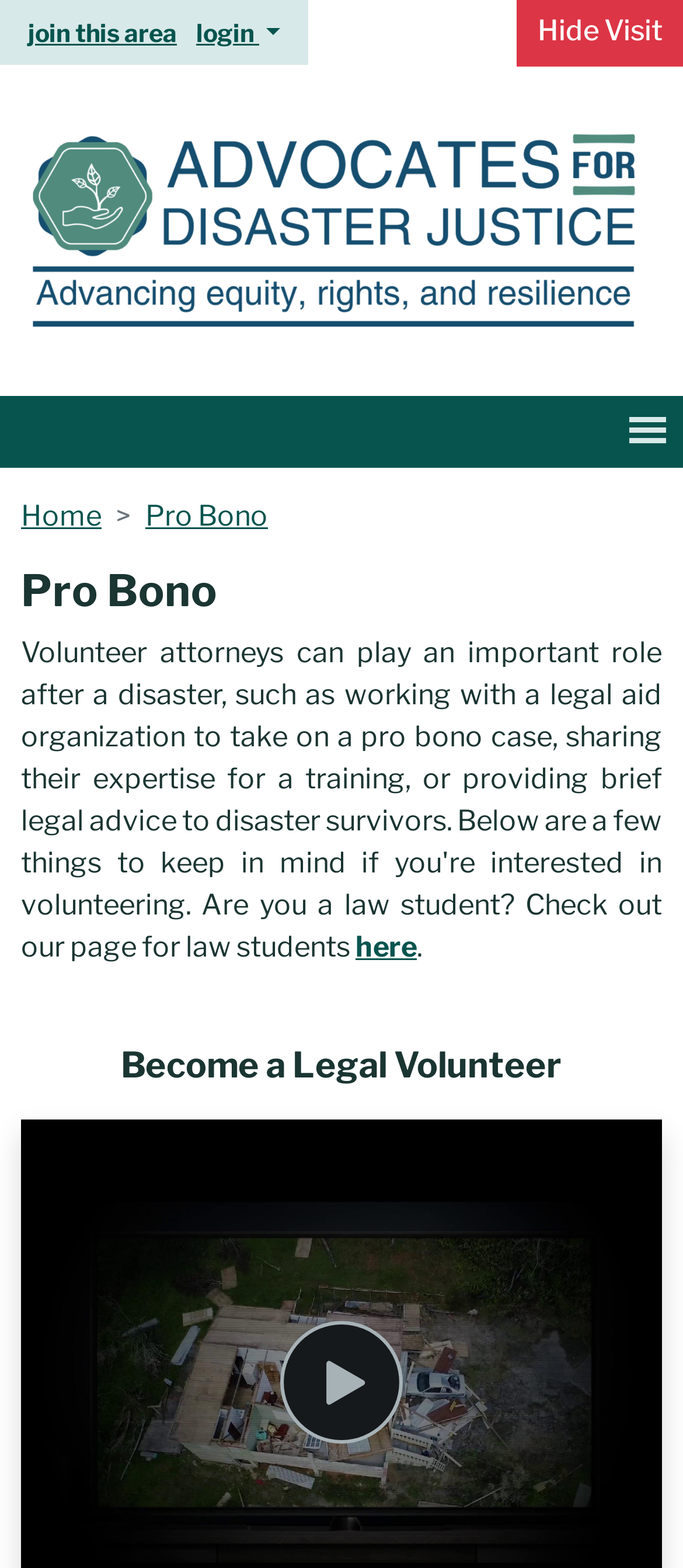Reply to the question below using a single word or brief phrase:
What is the name of the organization?

Advocates for Disaster Justice